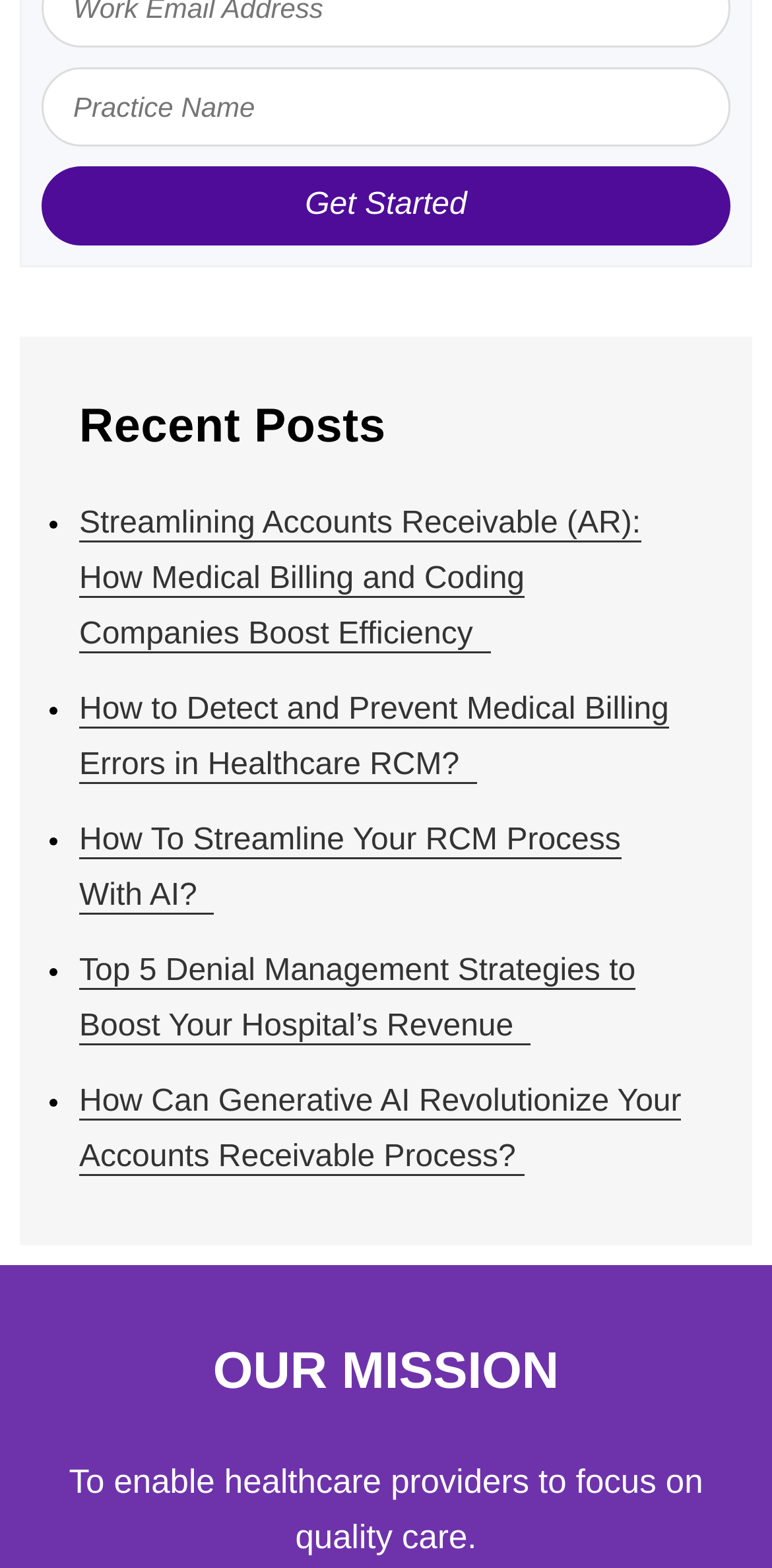Determine the bounding box coordinates for the UI element described. Format the coordinates as (top-left x, top-left y, bottom-right x, bottom-right y) and ensure all values are between 0 and 1. Element description: About

None